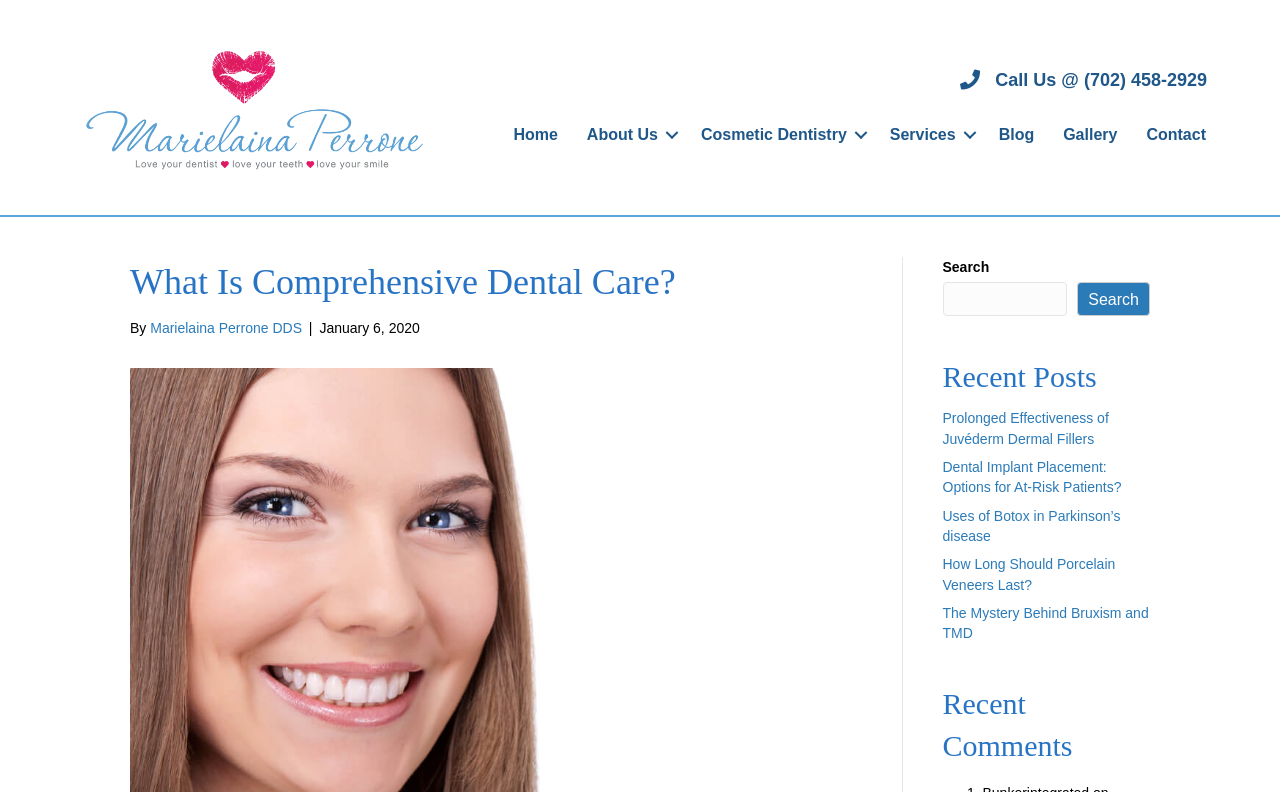Identify and provide the main heading of the webpage.

What Is Comprehensive Dental Care?